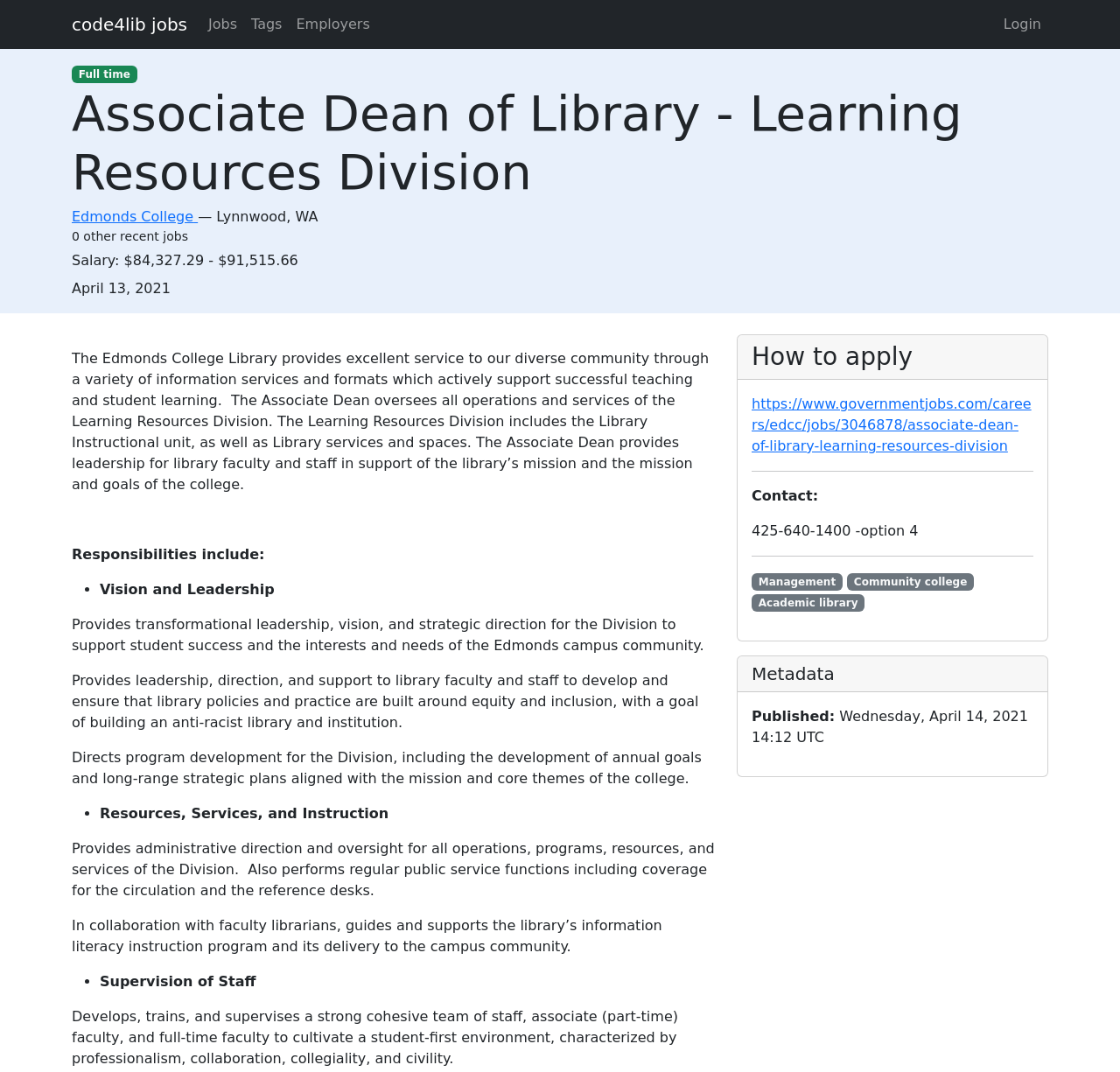Determine the bounding box for the UI element as described: "Academic library". The coordinates should be represented as four float numbers between 0 and 1, formatted as [left, top, right, bottom].

[0.671, 0.554, 0.772, 0.571]